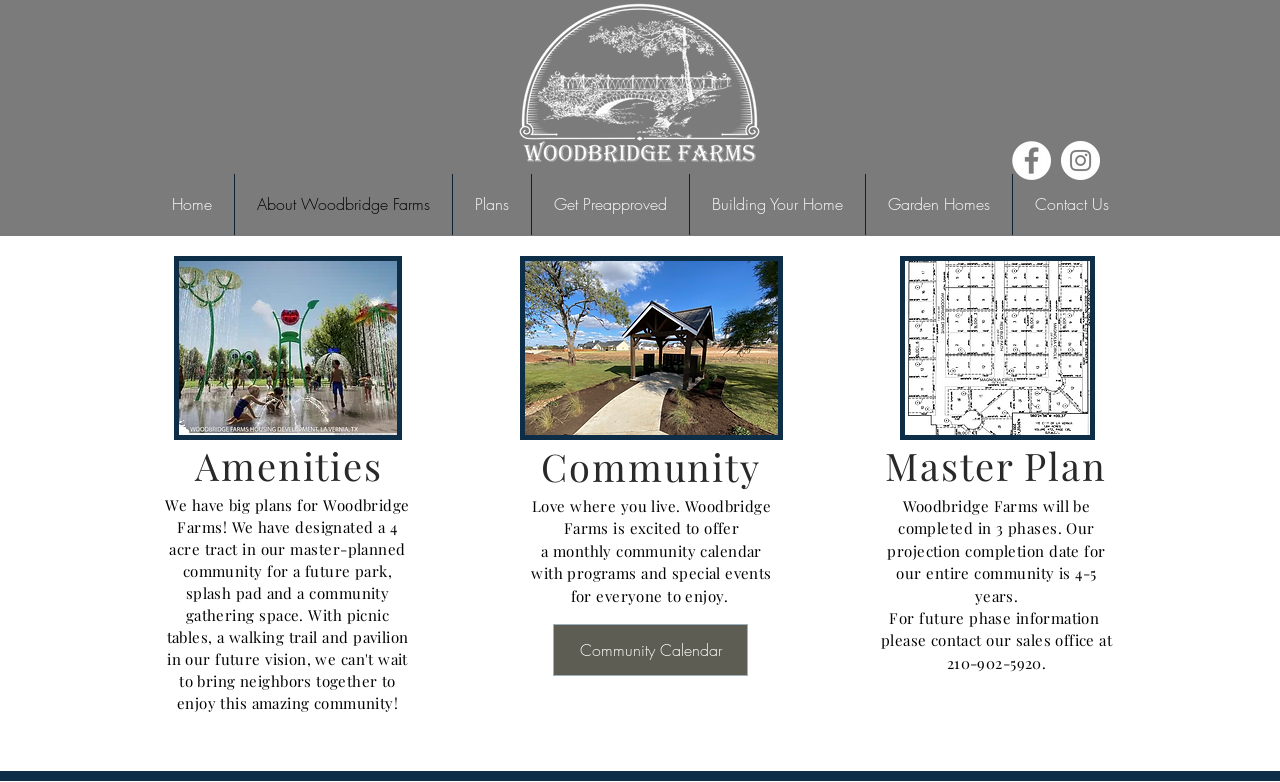Pinpoint the bounding box coordinates for the area that should be clicked to perform the following instruction: "Return to search results".

None